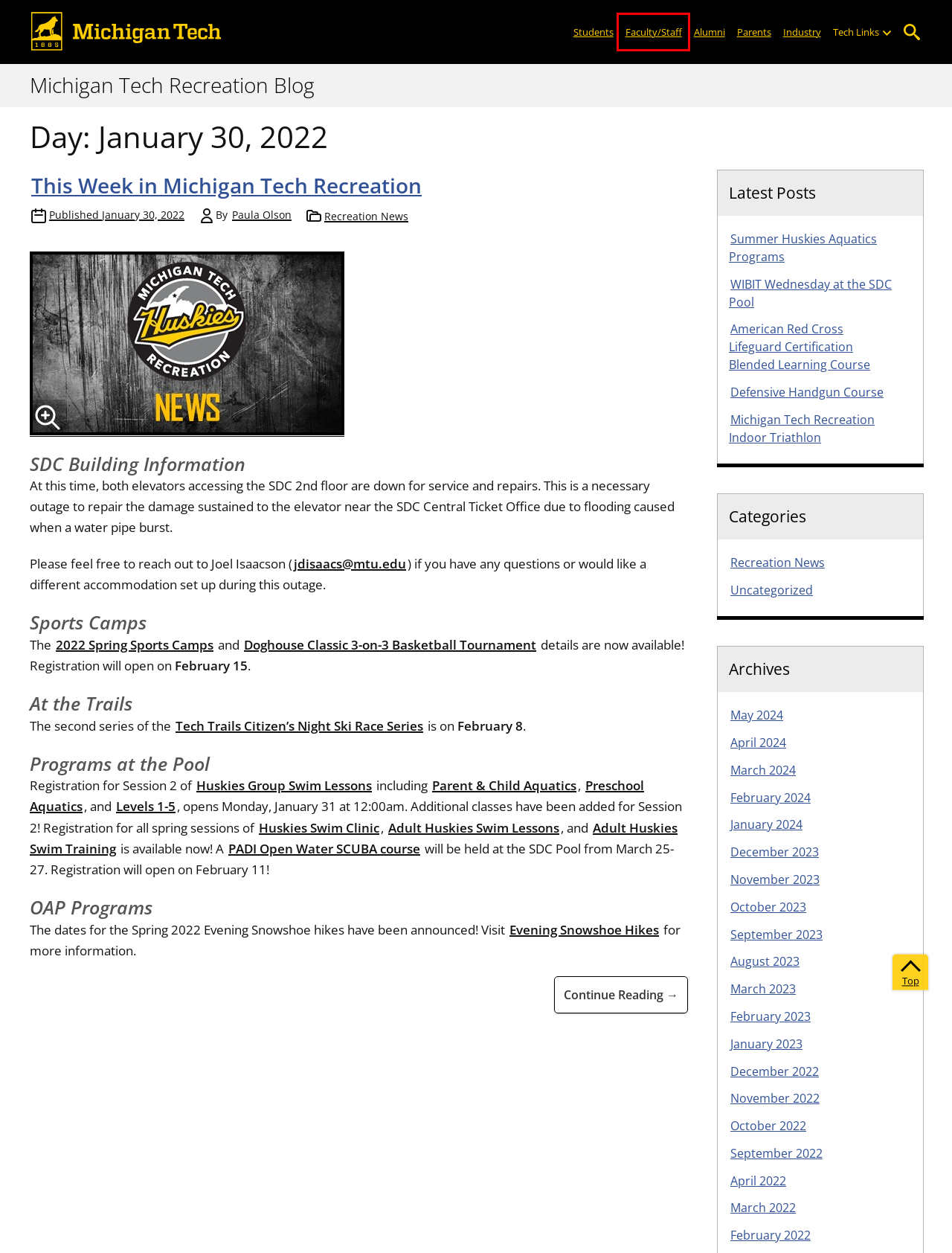Check out the screenshot of a webpage with a red rectangle bounding box. Select the best fitting webpage description that aligns with the new webpage after clicking the element inside the bounding box. Here are the candidates:
A. Uncategorized Archives | Michigan Tech Recreation Blog
B. Faculty and Staff | Michigan Tech
C. WIBIT Wednesday at the SDC Pool | Michigan Tech Recreation Blog
D. Spring 2024 Sports Camps & Clinics -  Michigan Tech Recreation
E. April 2022 | Michigan Tech Recreation Blog
F. Summer Huskies Aquatics Programs | Michigan Tech Recreation Blog
G. March 2024 | Michigan Tech Recreation Blog
H. Paula Olson, Author at Michigan Tech Recreation Blog

B